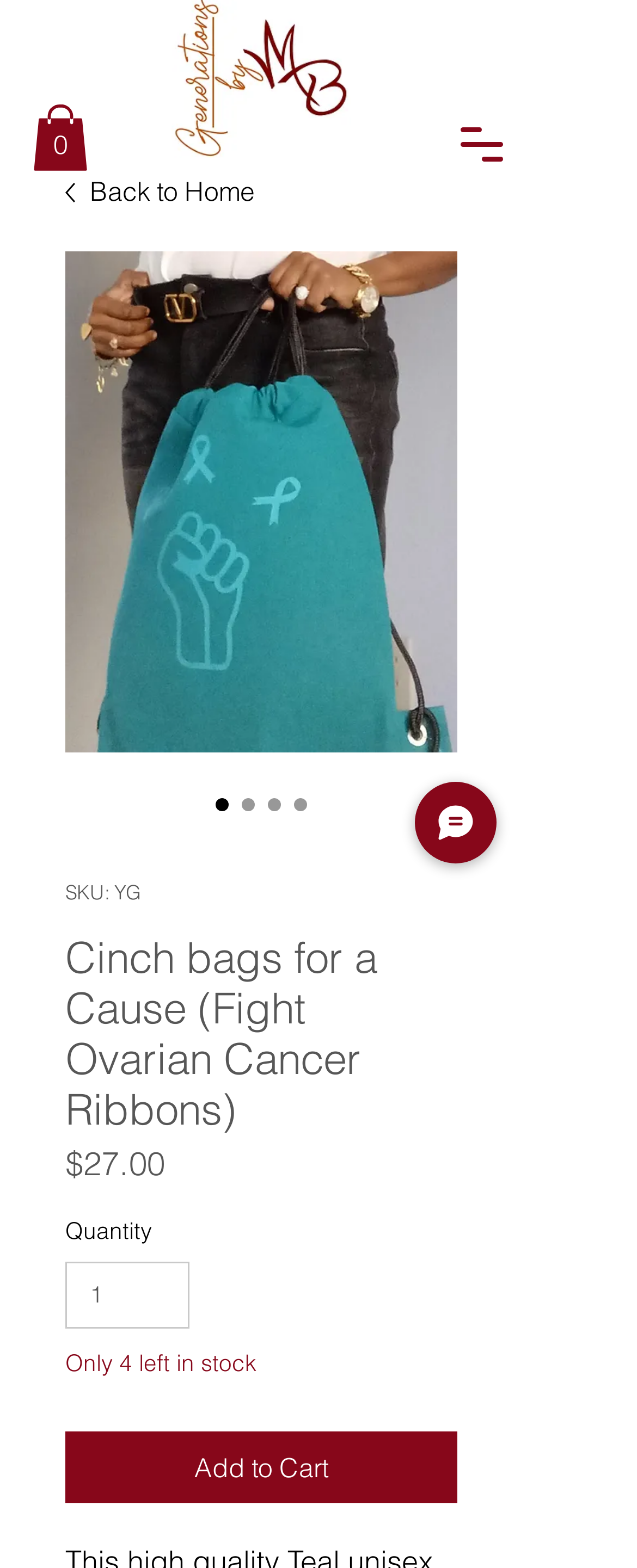What is the minimum quantity that can be added to cart?
Using the image, give a concise answer in the form of a single word or short phrase.

1